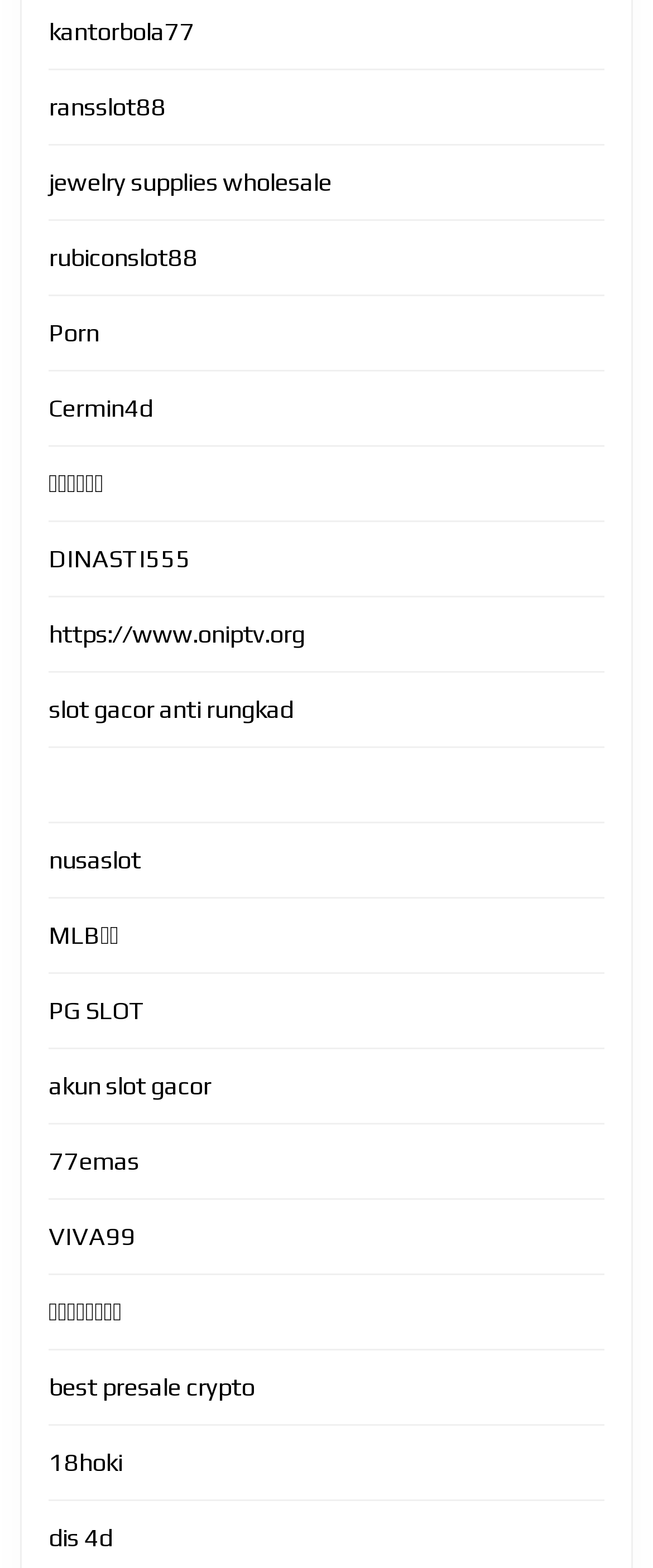Are there any links related to sports?
Look at the screenshot and respond with one word or a short phrase.

Yes